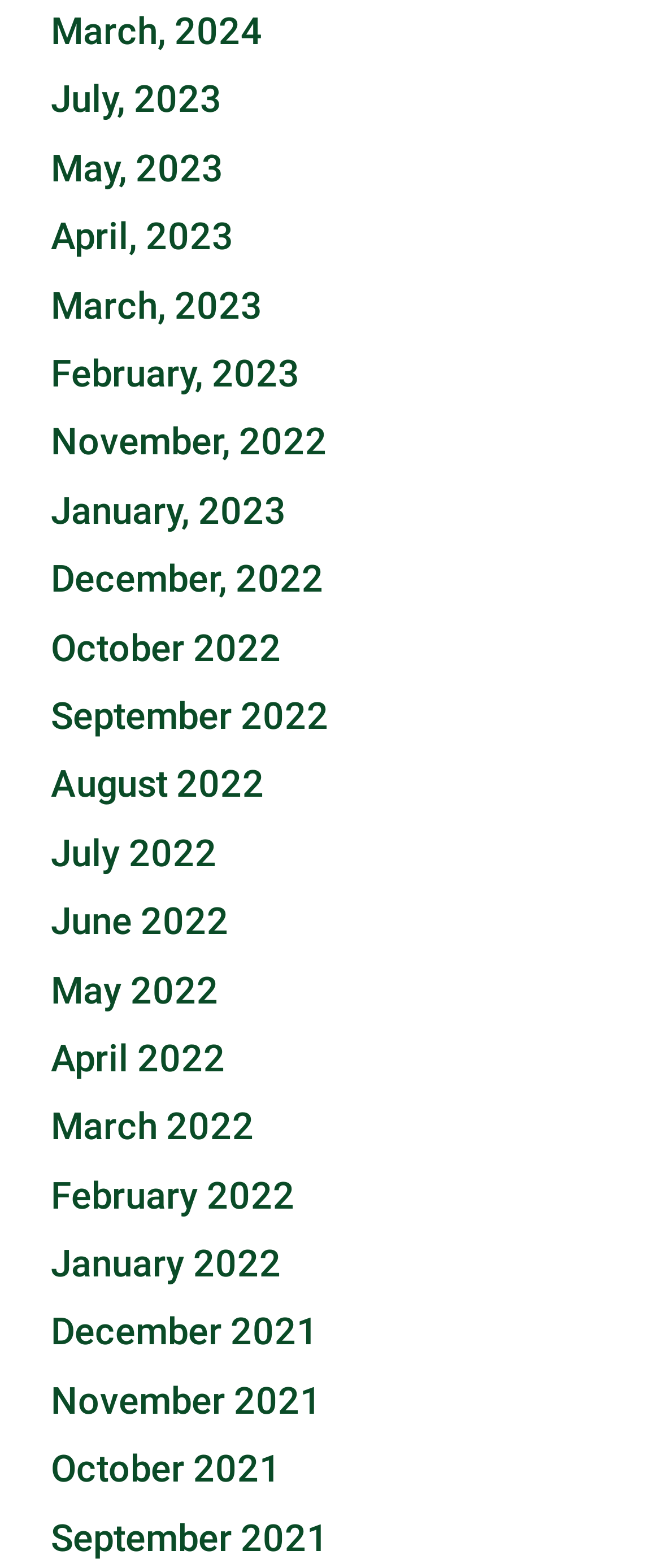Provide a one-word or short-phrase response to the question:
How many articles are on this webpage?

21